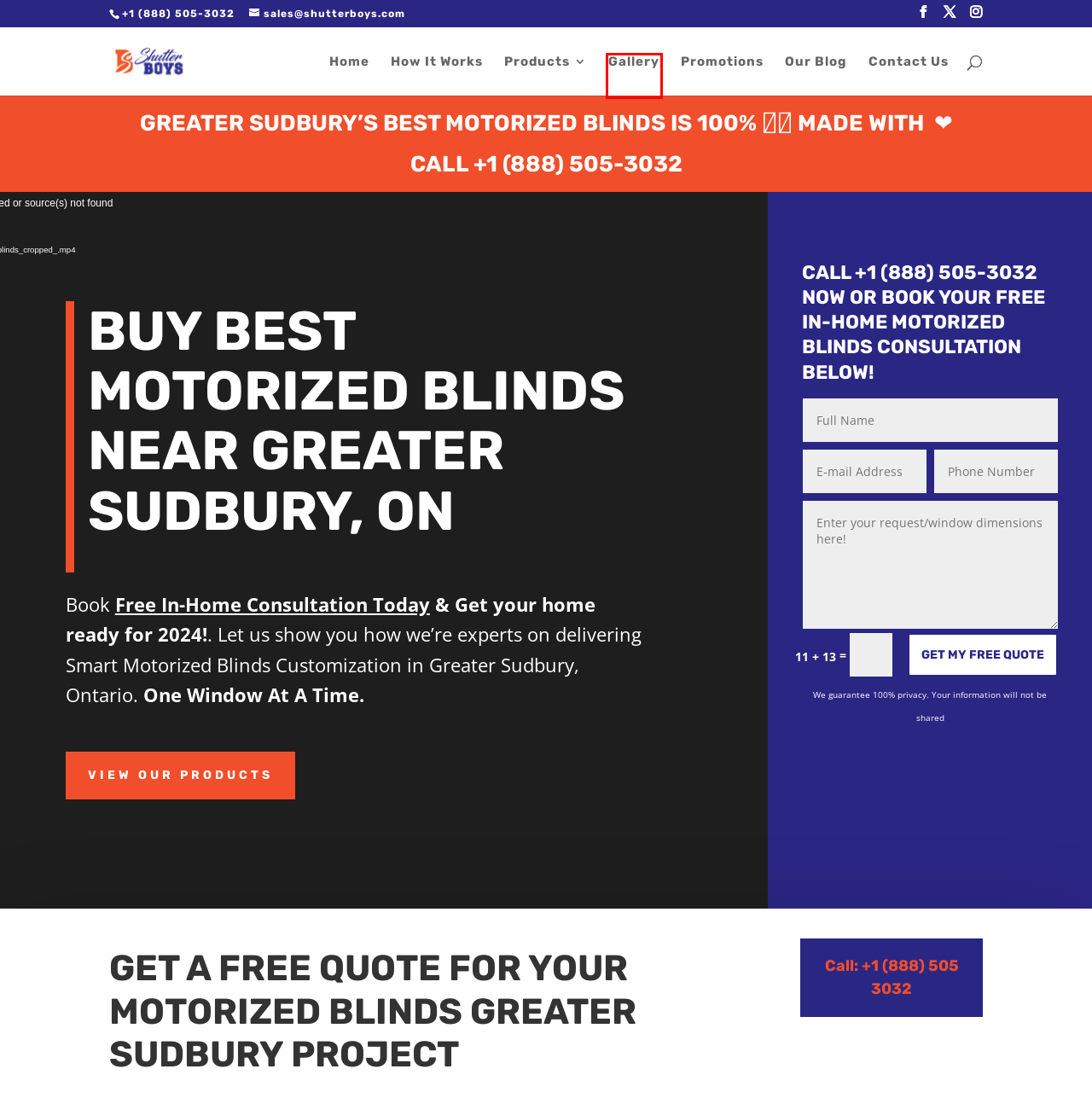Look at the screenshot of a webpage, where a red bounding box highlights an element. Select the best description that matches the new webpage after clicking the highlighted element. Here are the candidates:
A. Gallery - Shutter Boys | Toronto's Best California Wood & Vinyl Shutters
B. Buy Smart Motorized Blinds Near Nanticoke ON
C. How It Works | Shutter Sales Process Redefined
D. California Shutters Toronto - Best Wood & Vinyl Shutters | Shutter Boys
E. California Shutters - Toronto's Biggest Collection Of California Shutter Prodcuts | Shutter Boys
F. Free California Wood & Vinyl Shutter Consultation | Shutter Boys
G. Our Blog - Shutter Boys | Toronto's Best California Wood & Vinyl Shutters
H. Promotions - Shutter Boys | Toronto's Best California Wood & Vinyl Shutters

A